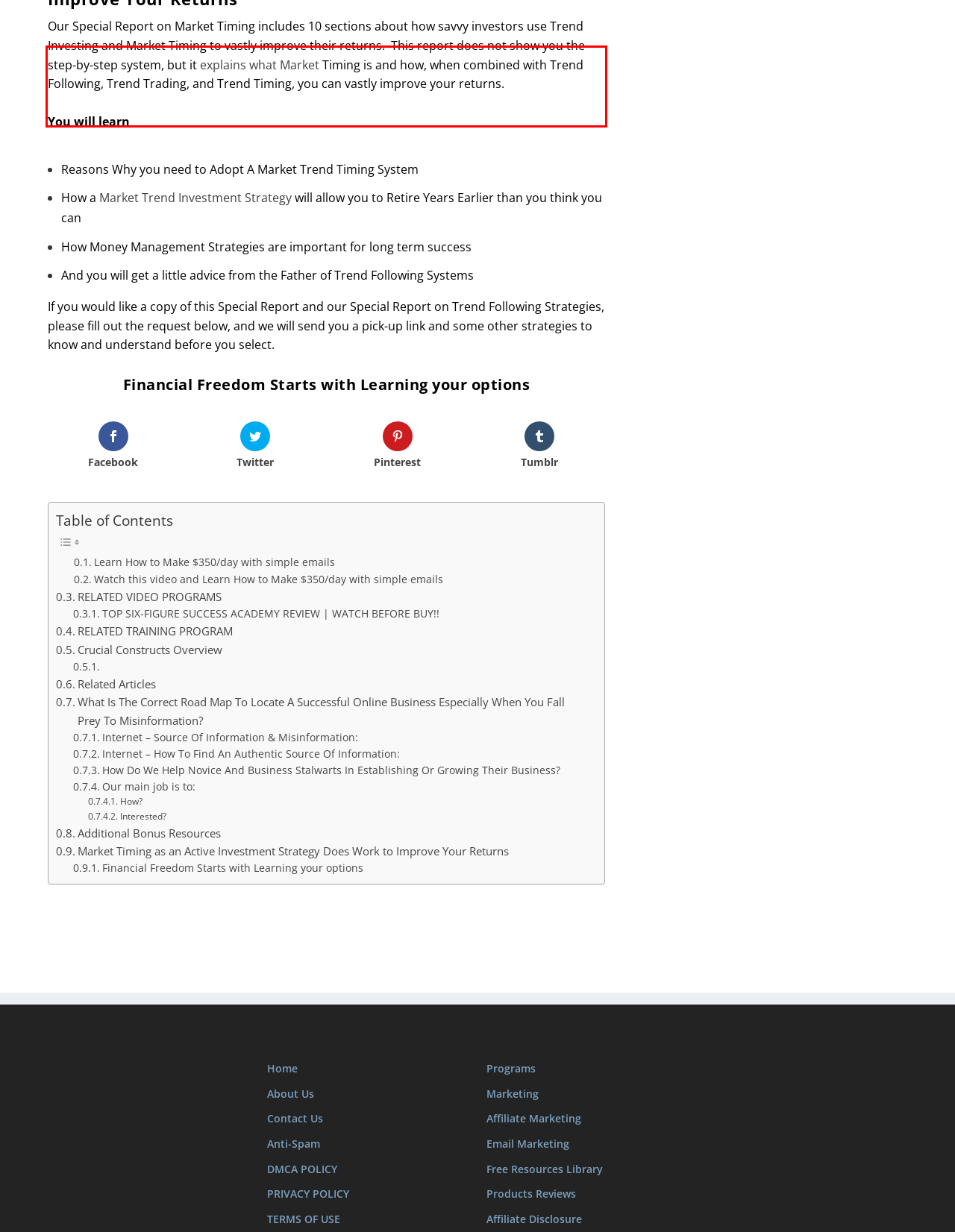Given a screenshot of a webpage with a red bounding box, please identify and retrieve the text inside the red rectangle.

Our Special Report on Market Timing includes 10 sections about how savvy investors use Trend Investing and Market Timing to vastly improve their returns. This report does not show you the step-by-step system, but it explains what Market Timing is and how, when combined with Trend Following, Trend Trading, and Trend Timing, you can vastly improve your returns.